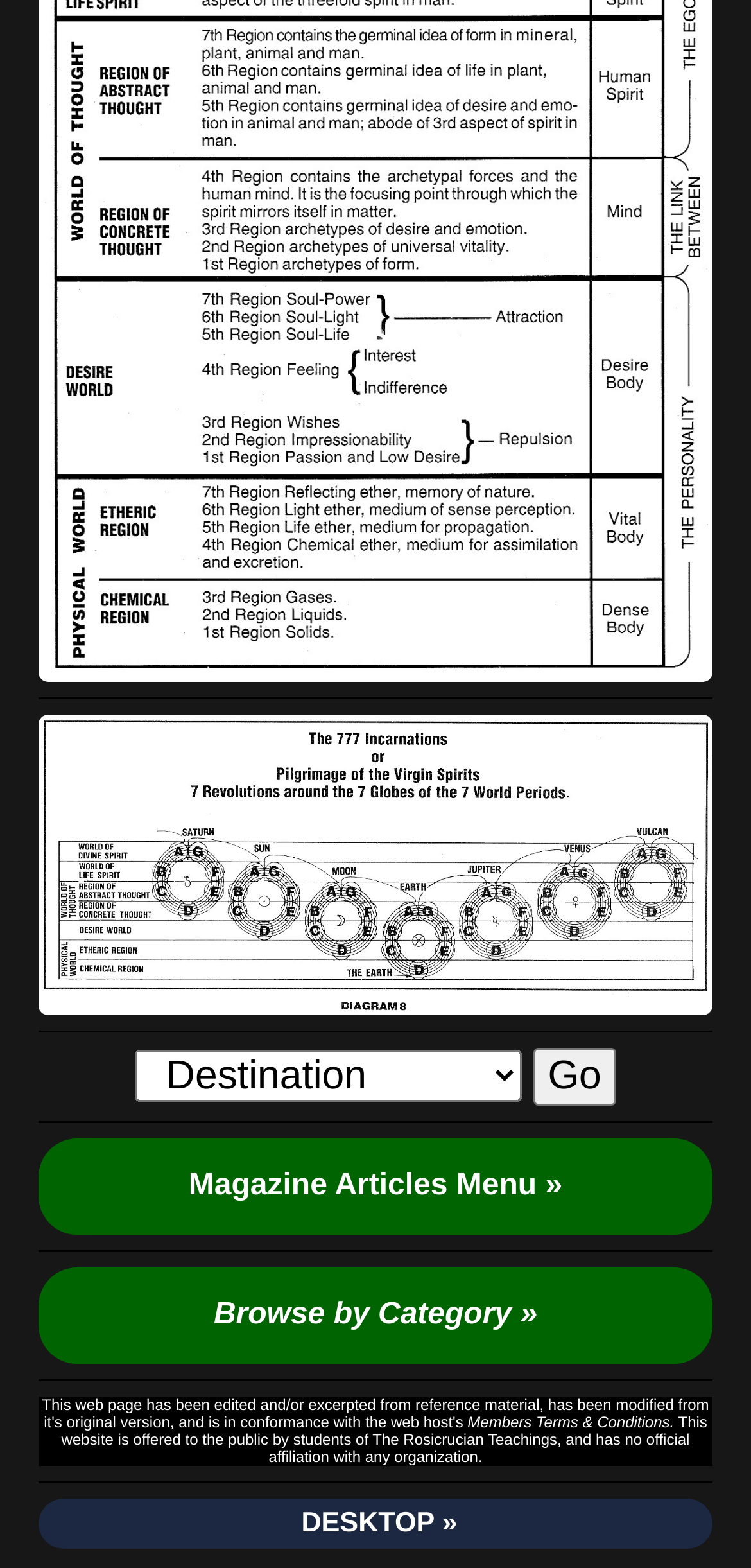Based on the image, please elaborate on the answer to the following question:
What is the alternative to the current website layout?

The link 'DESKTOP »' suggests that there is an alternative layout or version of the website available, specifically designed for desktop devices. This may offer a different user experience or layout compared to the current version.